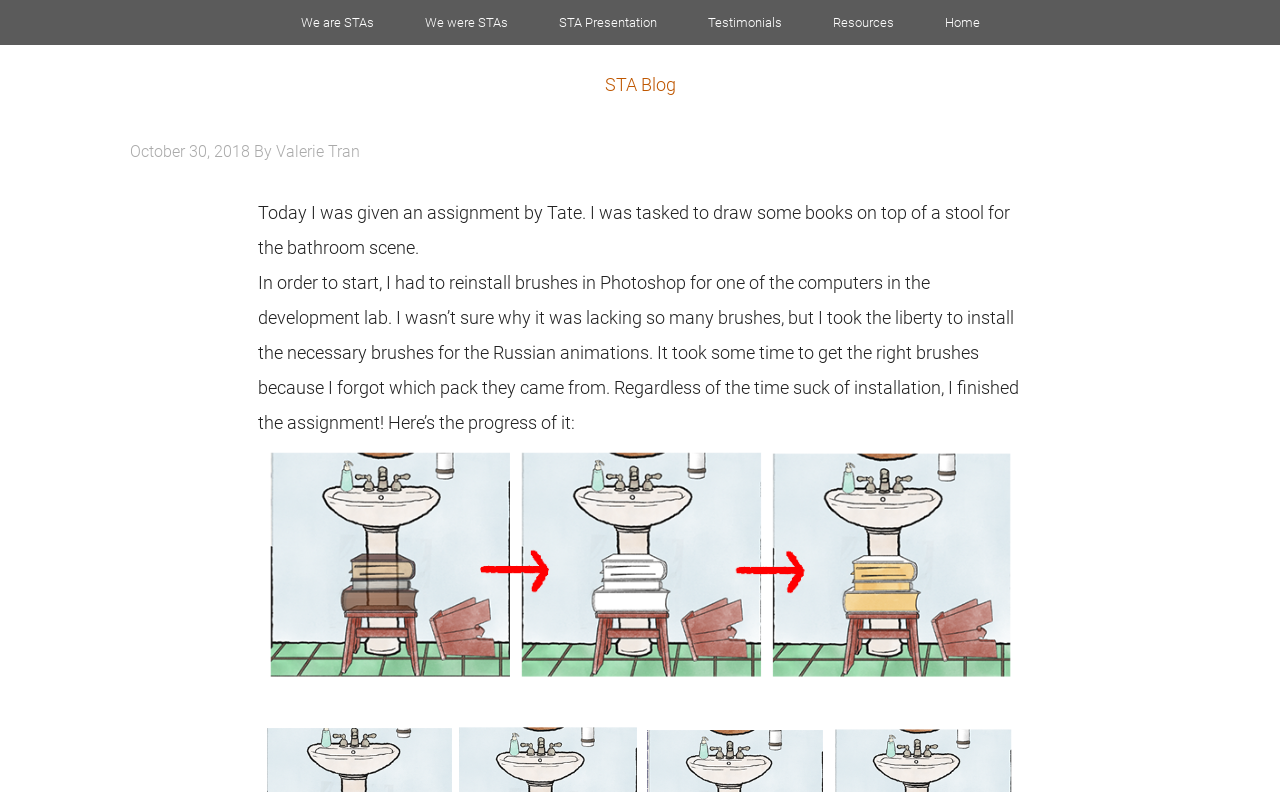Write an exhaustive caption that covers the webpage's main aspects.

The webpage is about a new assignment for animation. At the top, there is a navigation menu with 7 links: "We are STAs", "We were STAs", "STA Presentation", "Testimonials", "Resources", "Home", and "STA Blog". These links are positioned horizontally across the top of the page.

Below the navigation menu, there is a prominent link to "STA Blog" that takes up most of the width of the page. Within the "STA Blog" section, there is a header with a timestamp "October 30, 2018" and a byline "By Valerie Tran". 

Underneath the header, there is a paragraph of text that describes the assignment, which involves drawing books on top of a stool for a bathroom scene. The text also mentions reinstalling brushes in Photoshop and the process of completing the assignment.

There is no image on the page, but the text provides a detailed description of the assignment and the process of completing it. The overall structure of the page is simple, with a clear navigation menu at the top and a prominent blog post section below.